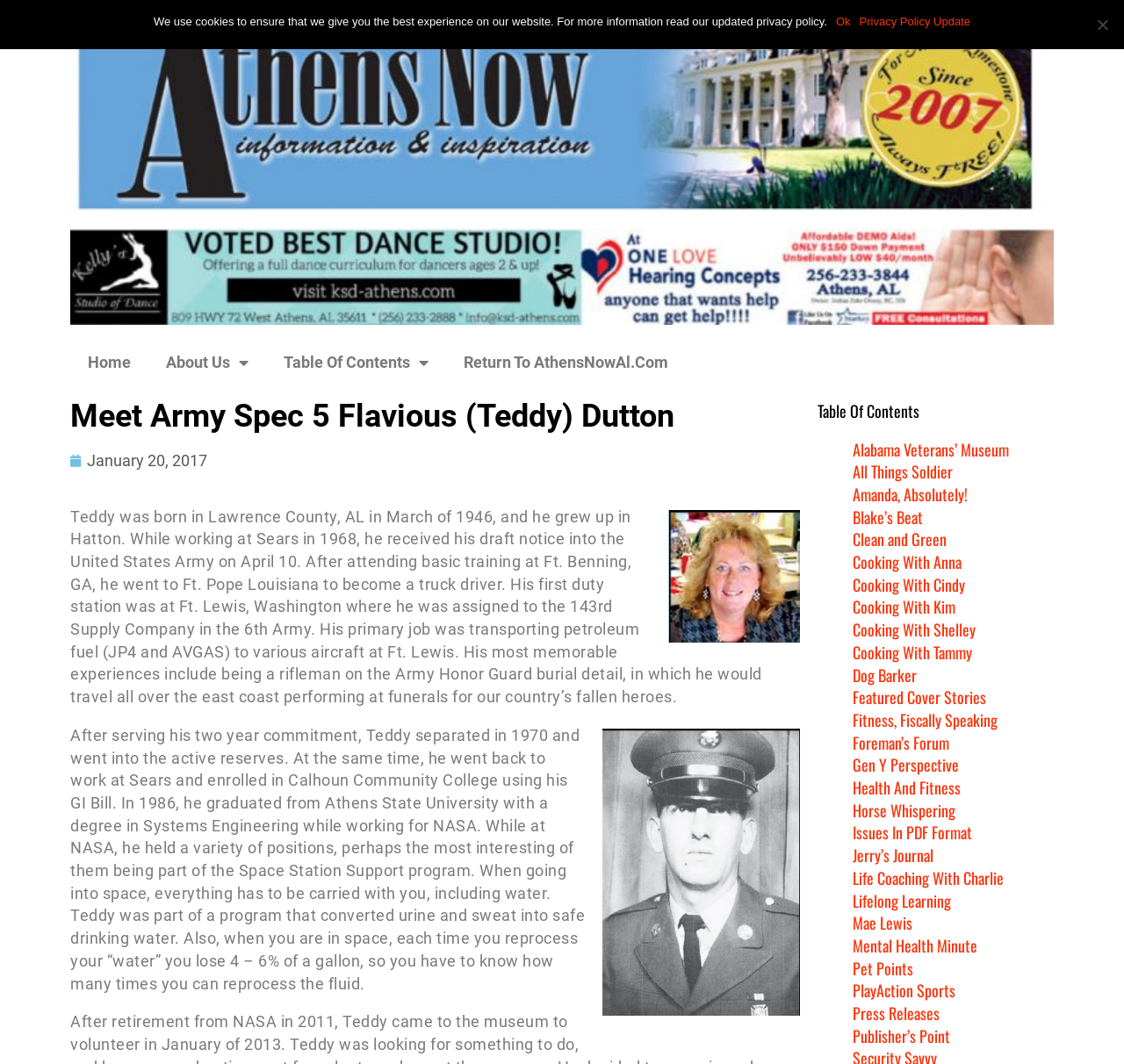What is the name of the program Teddy was part of at NASA?
Please analyze the image and answer the question with as much detail as possible.

According to the webpage, Teddy was part of the Space Station Support program at NASA, where he worked on converting urine and sweat into safe drinking water, which is mentioned in the second paragraph of the webpage.